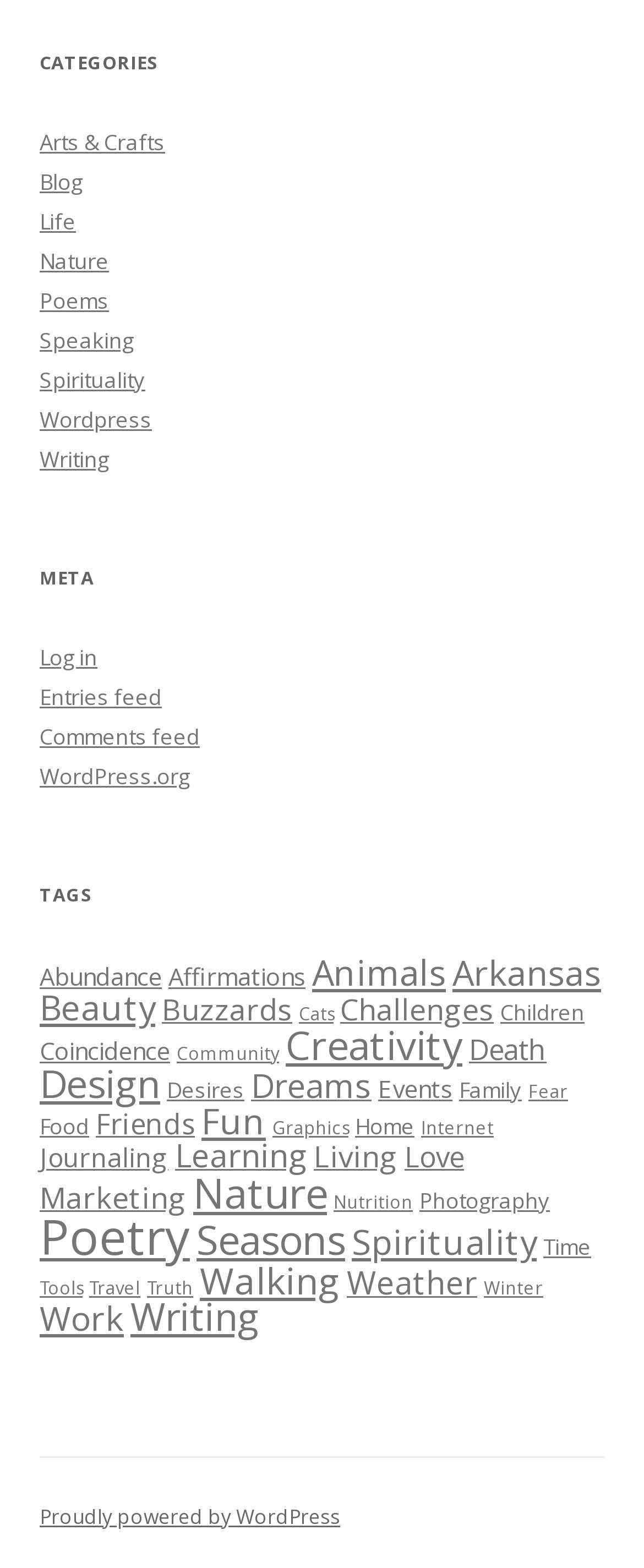Identify the bounding box for the element characterized by the following description: "Wordpress".

[0.062, 0.258, 0.236, 0.277]